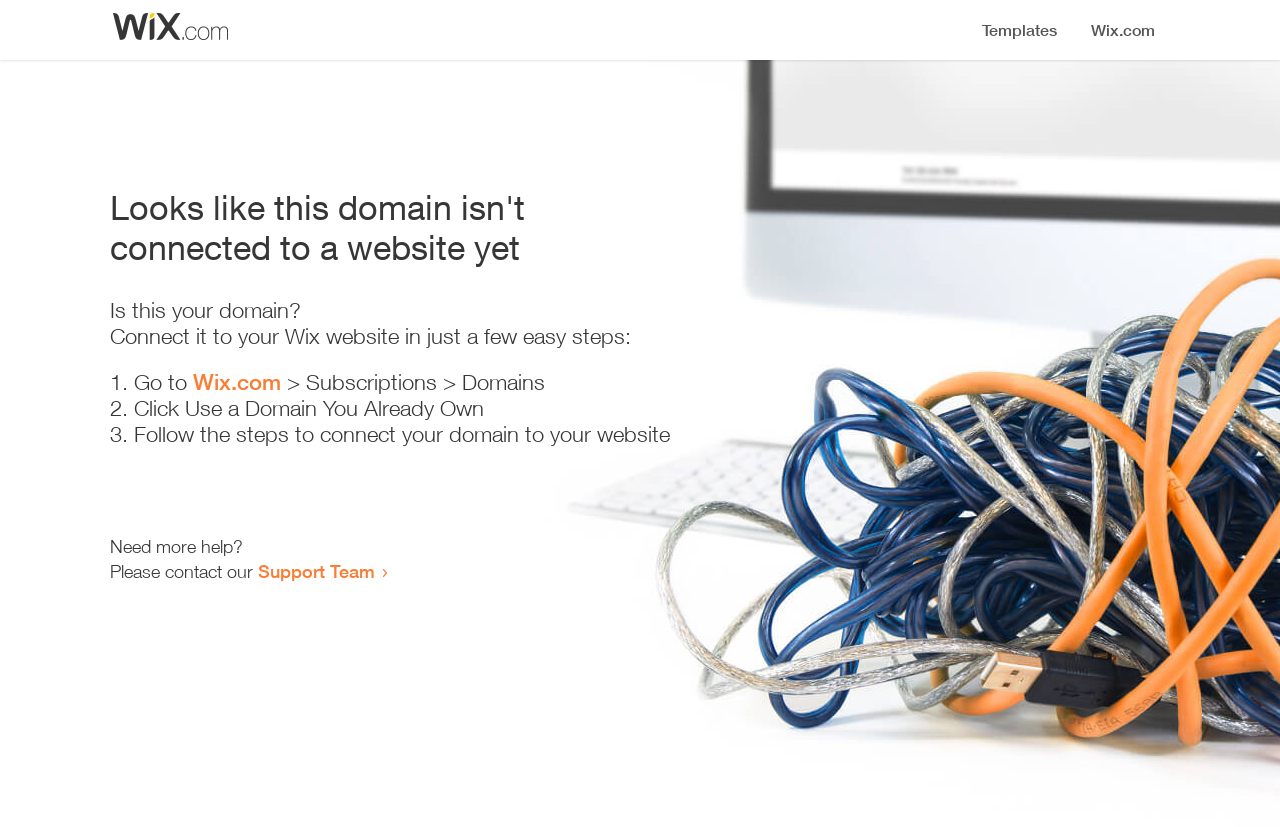Determine the title of the webpage and give its text content.

Looks like this domain isn't
connected to a website yet